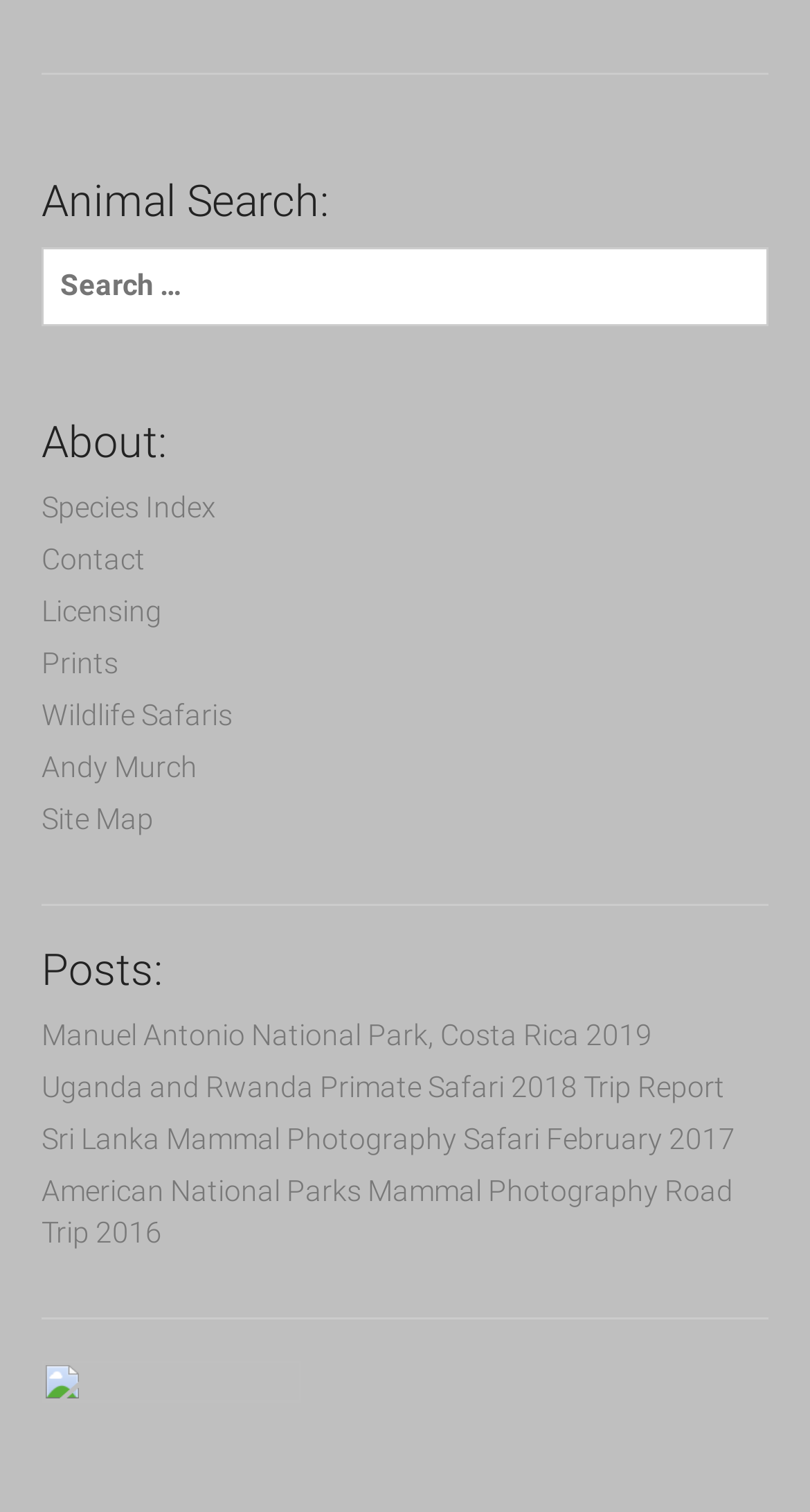Identify the bounding box coordinates of the specific part of the webpage to click to complete this instruction: "Search for an animal".

[0.051, 0.164, 0.949, 0.223]